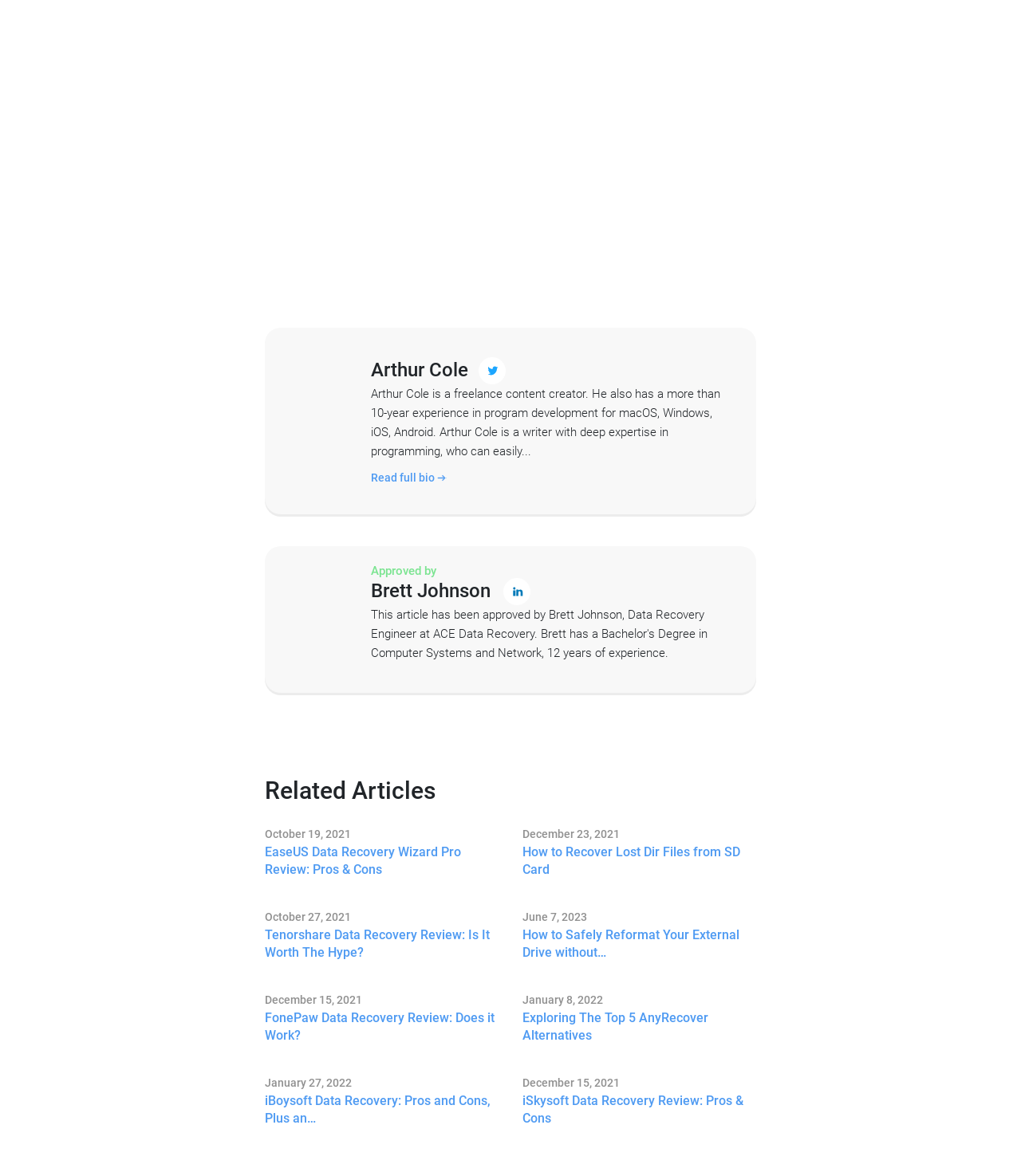Determine the bounding box coordinates for the area that should be clicked to carry out the following instruction: "Visit Brett Johnson's Linkedin profile".

[0.493, 0.492, 0.519, 0.515]